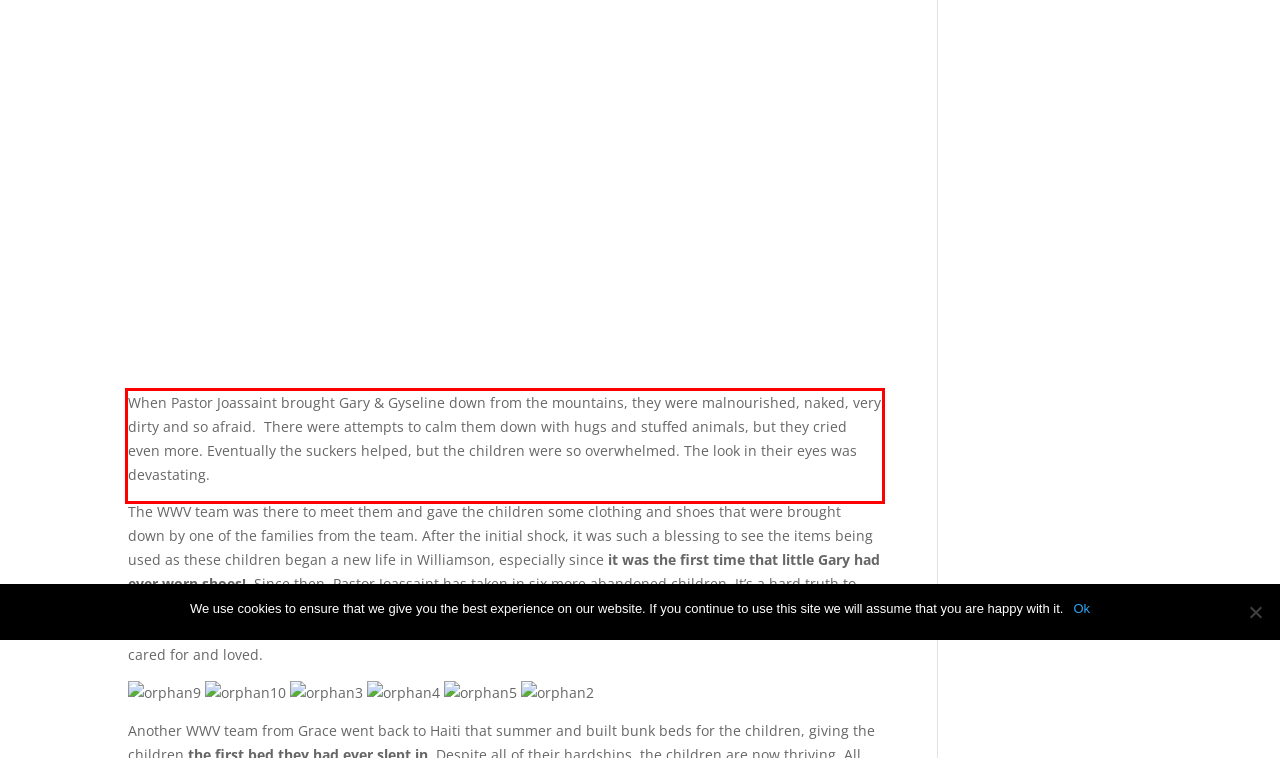You are provided with a screenshot of a webpage that includes a red bounding box. Extract and generate the text content found within the red bounding box.

When Pastor Joassaint brought Gary & Gyseline down from the mountains, they were malnourished, naked, very dirty and so afraid. There were attempts to calm them down with hugs and stuffed animals, but they cried even more. Eventually the suckers helped, but the children were so overwhelmed. The look in their eyes was devastating.